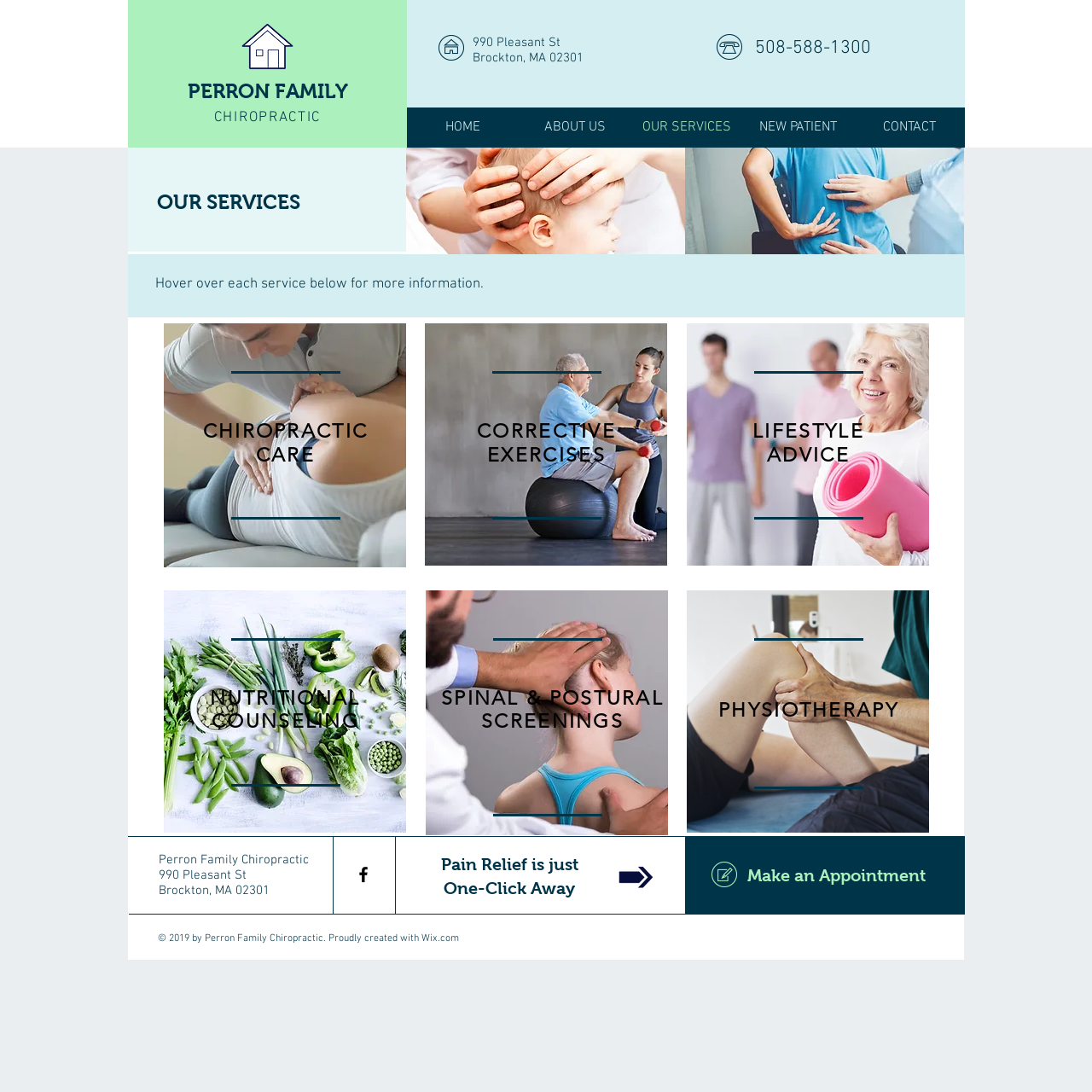Determine the bounding box coordinates for the HTML element described here: "OUR SERVICES".

[0.577, 0.098, 0.68, 0.135]